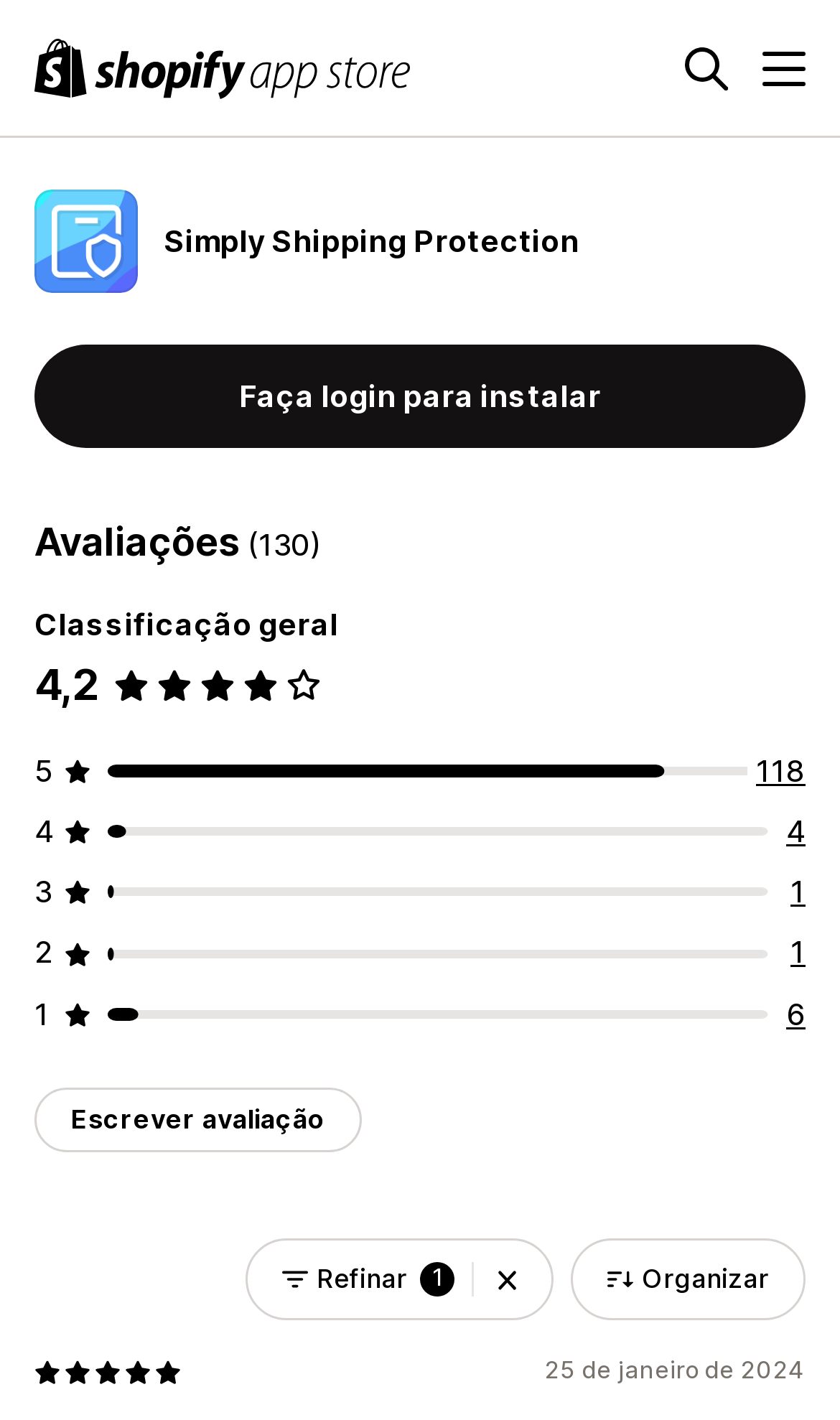Provide a thorough description of this webpage.

The webpage is about the "Simply Shipping Protection" app on the Shopify App Store. At the top left corner, there is a Shopify App Store logo, and next to it, a search button. On the top right corner, there is a menu button. 

Below the logo, there is a figure with the text "Simply Shipping Protection" and a heading with the same text. Underneath, there is a button to log in to install the app. 

On the left side, there is a section displaying the app's ratings, with a heading "Avaliações (130)" and a rating of 4.2 out of 5 stars. Below the rating, there are links to view different numbers of reviews. 

On the right side, there are buttons to write a review and refine the reviews with filters. There is also a combobox to organize the reviews. 

At the bottom of the page, there is an image of 5 out of 5 stars, and a text displaying the date "25 de janeiro de 2024".